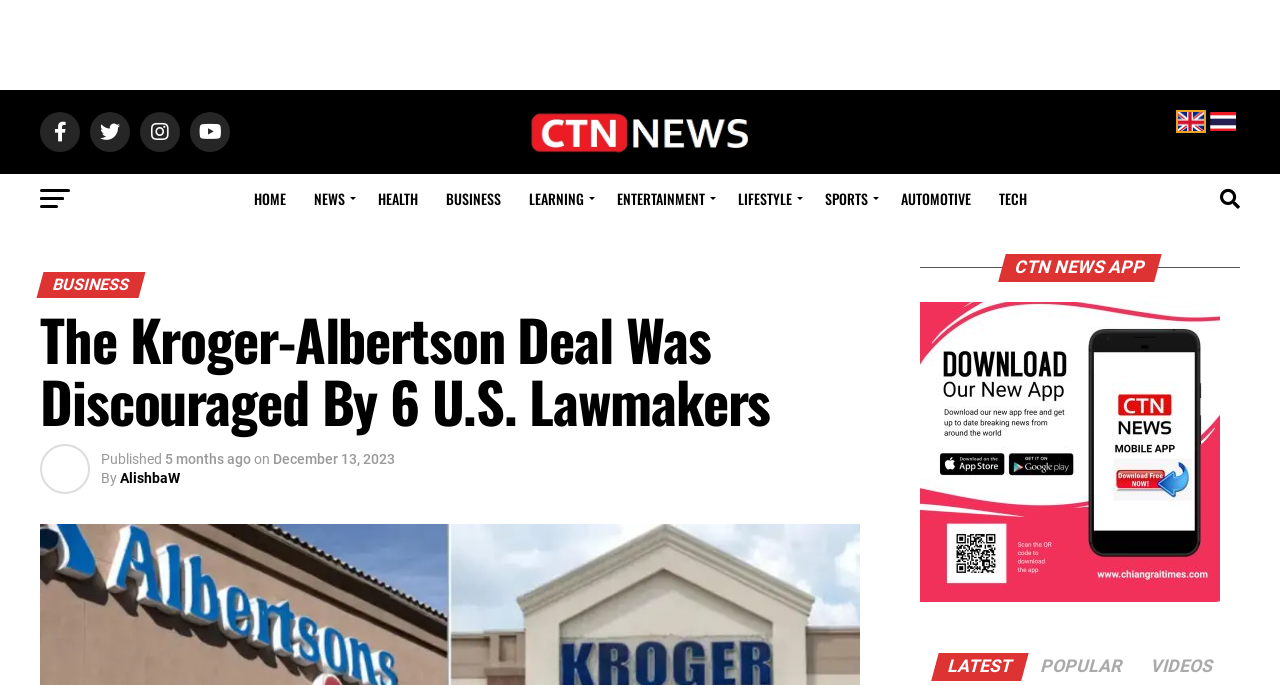Answer the question briefly using a single word or phrase: 
When was the article published?

December 13, 2023